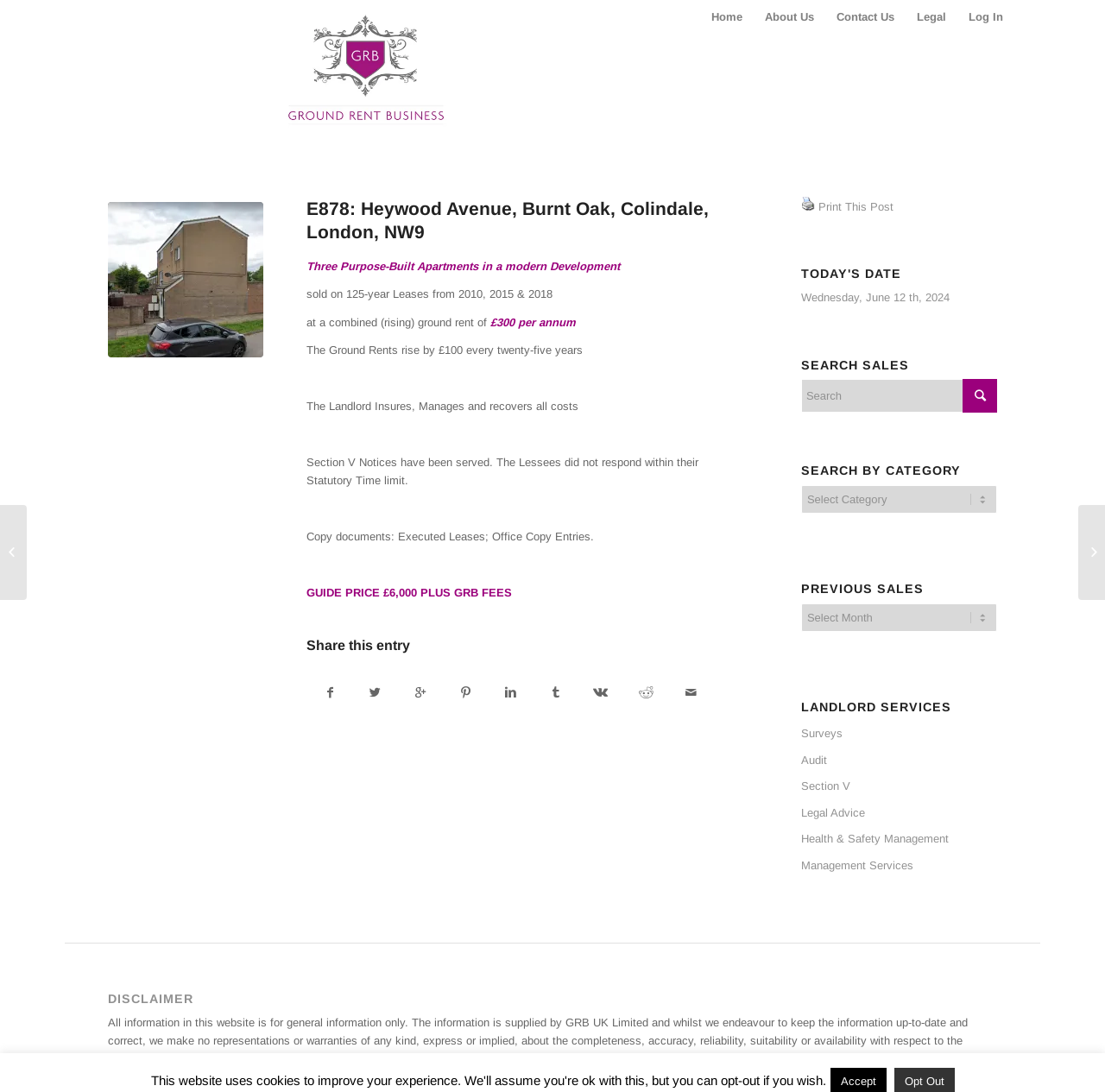Analyze the image and deliver a detailed answer to the question: What is the purpose of the 'Section V Notices'?

The webpage mentions that 'Section V Notices have been served. The Lessees did not respond within their Statutory Time limit.', which suggests that the purpose of the Section V Notices is to inform lessees of certain information or actions required of them.